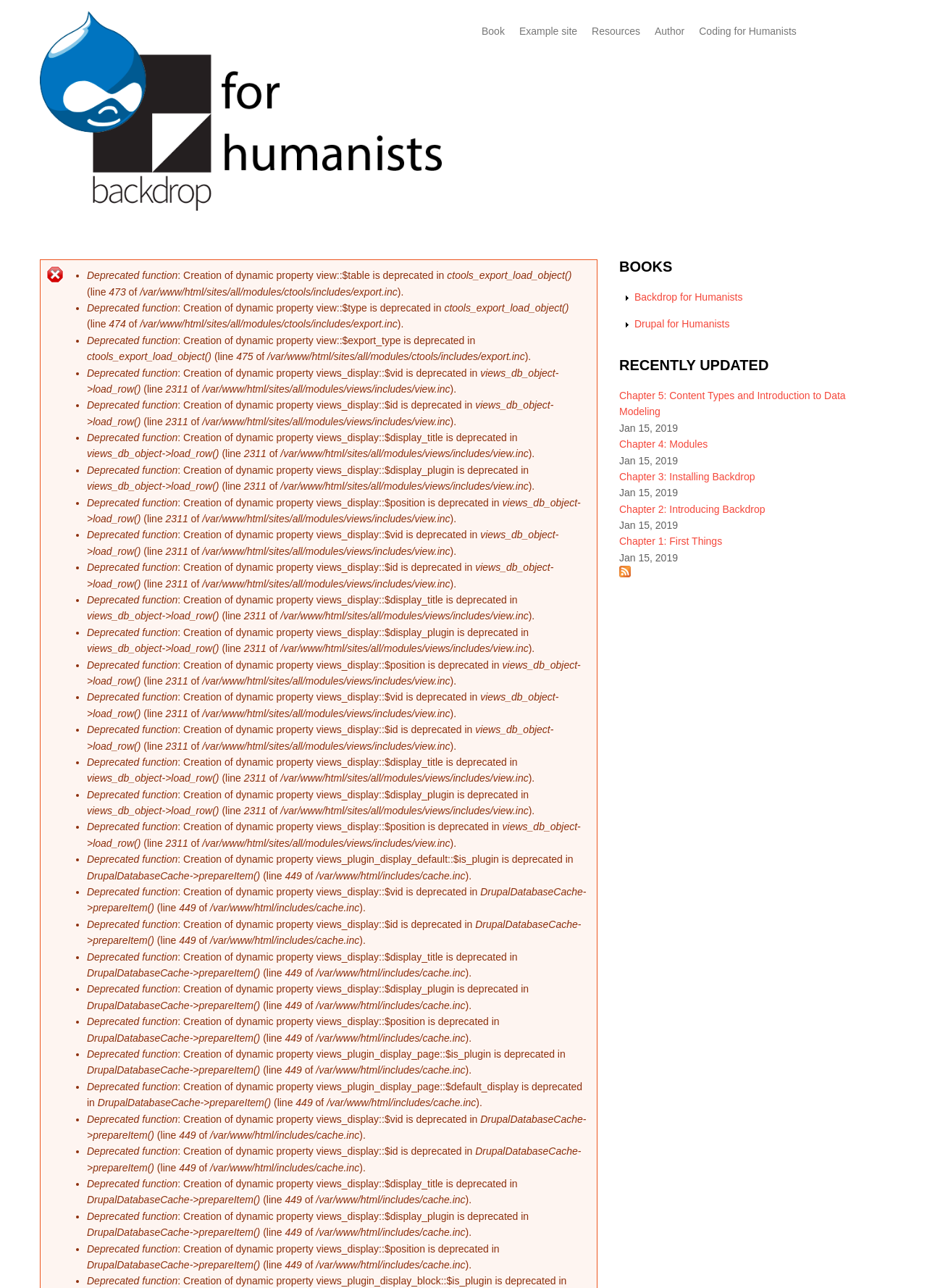Kindly determine the bounding box coordinates of the area that needs to be clicked to fulfill this instruction: "Click the 'Book' link".

[0.512, 0.012, 0.552, 0.036]